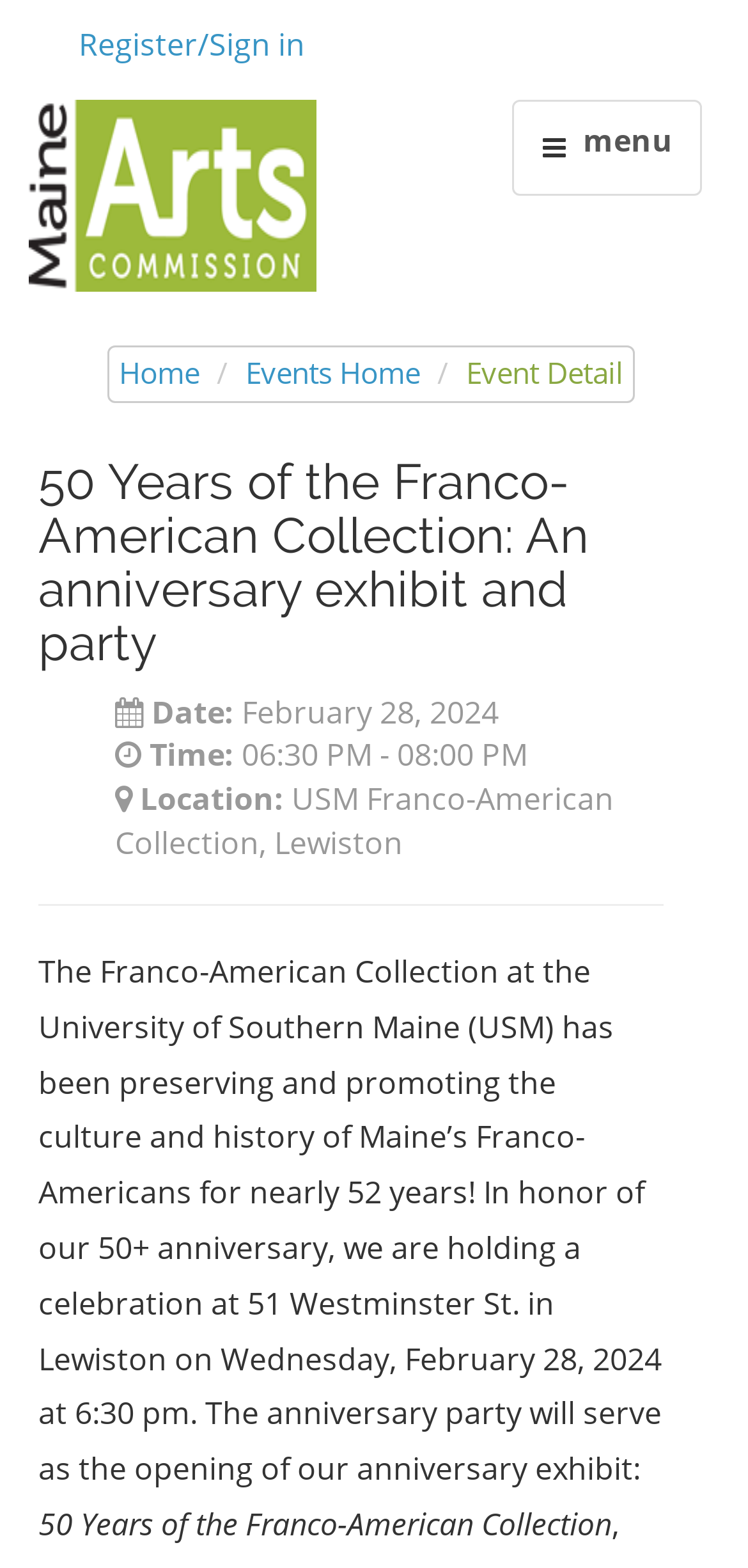What is the location of the event?
Please provide a detailed answer to the question.

I found the location of the event by looking at the StaticText element with the text 'USM Franco-American Collection, Lewiston' which is located below the 'Location:' label.